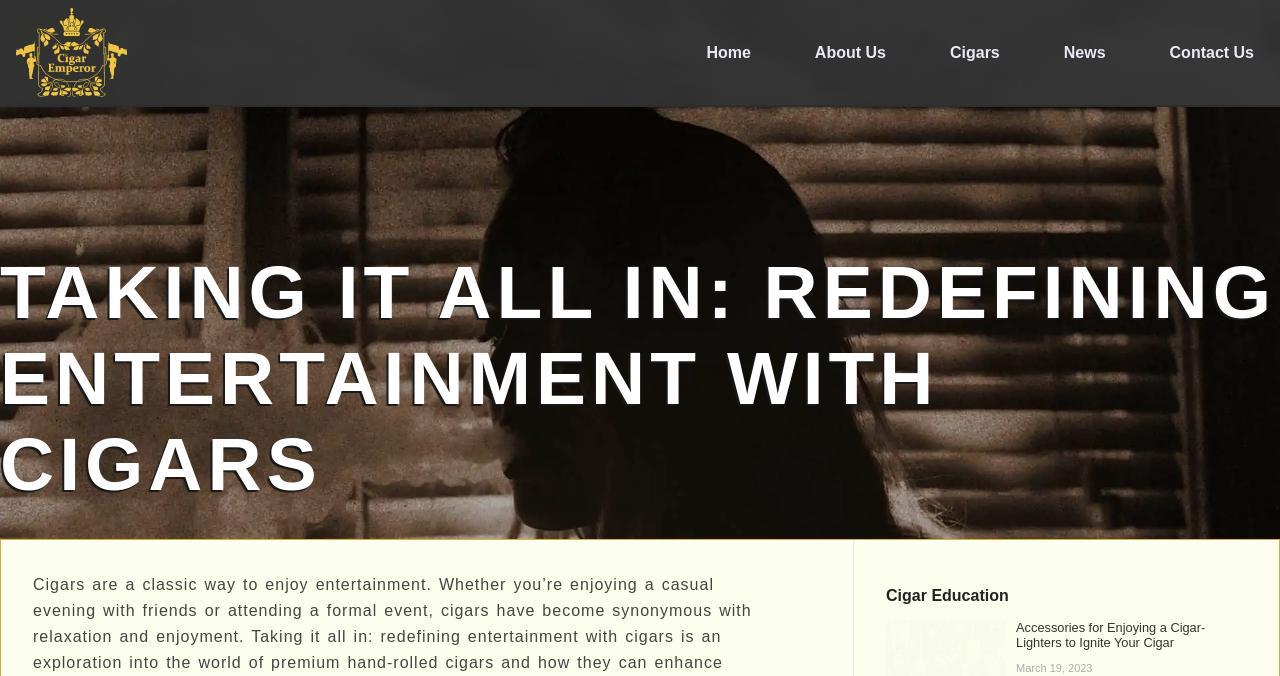Respond to the question below with a concise word or phrase:
How many main navigation links are there?

5